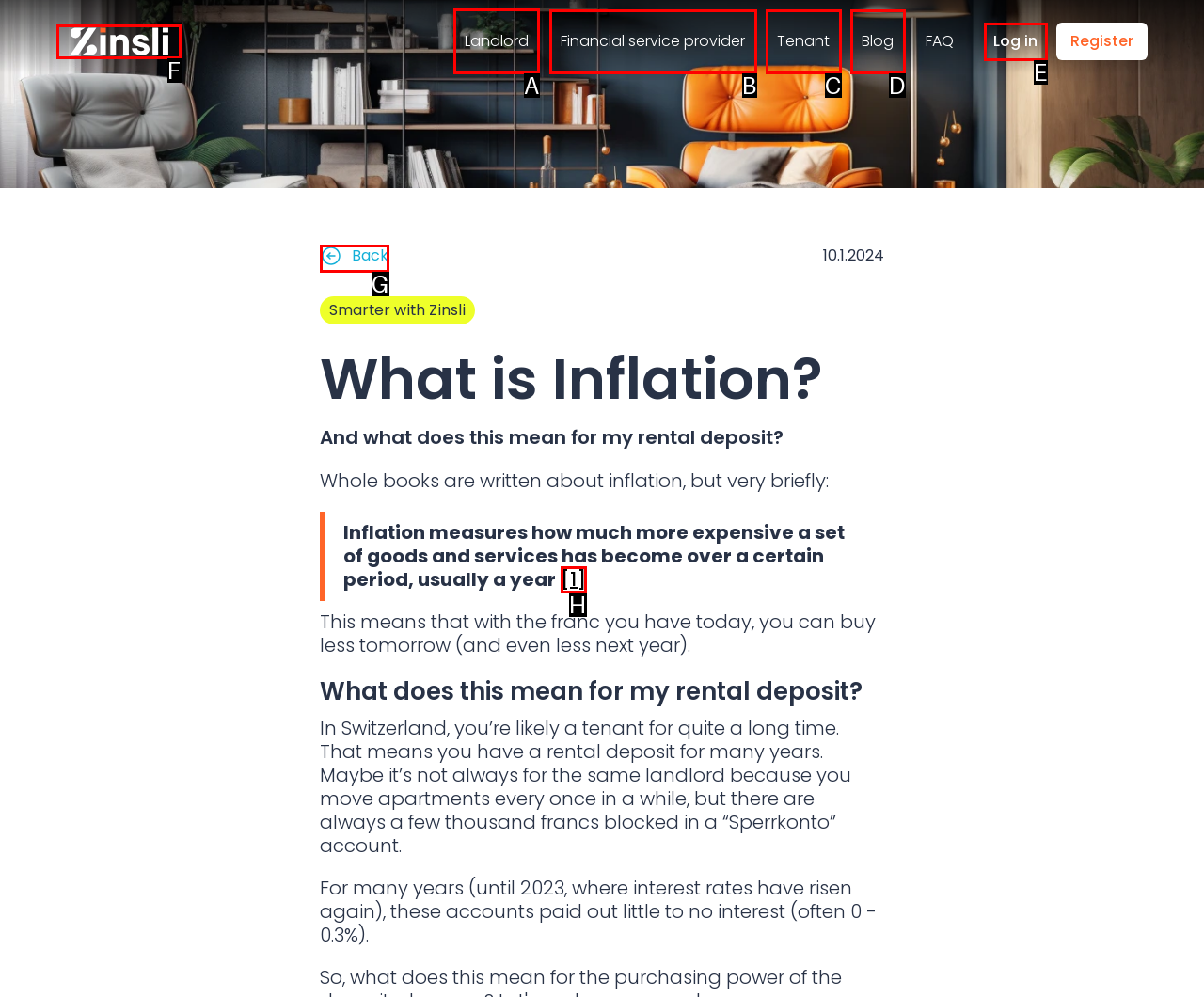Find the correct option to complete this instruction: visit blog homepage. Reply with the corresponding letter.

None